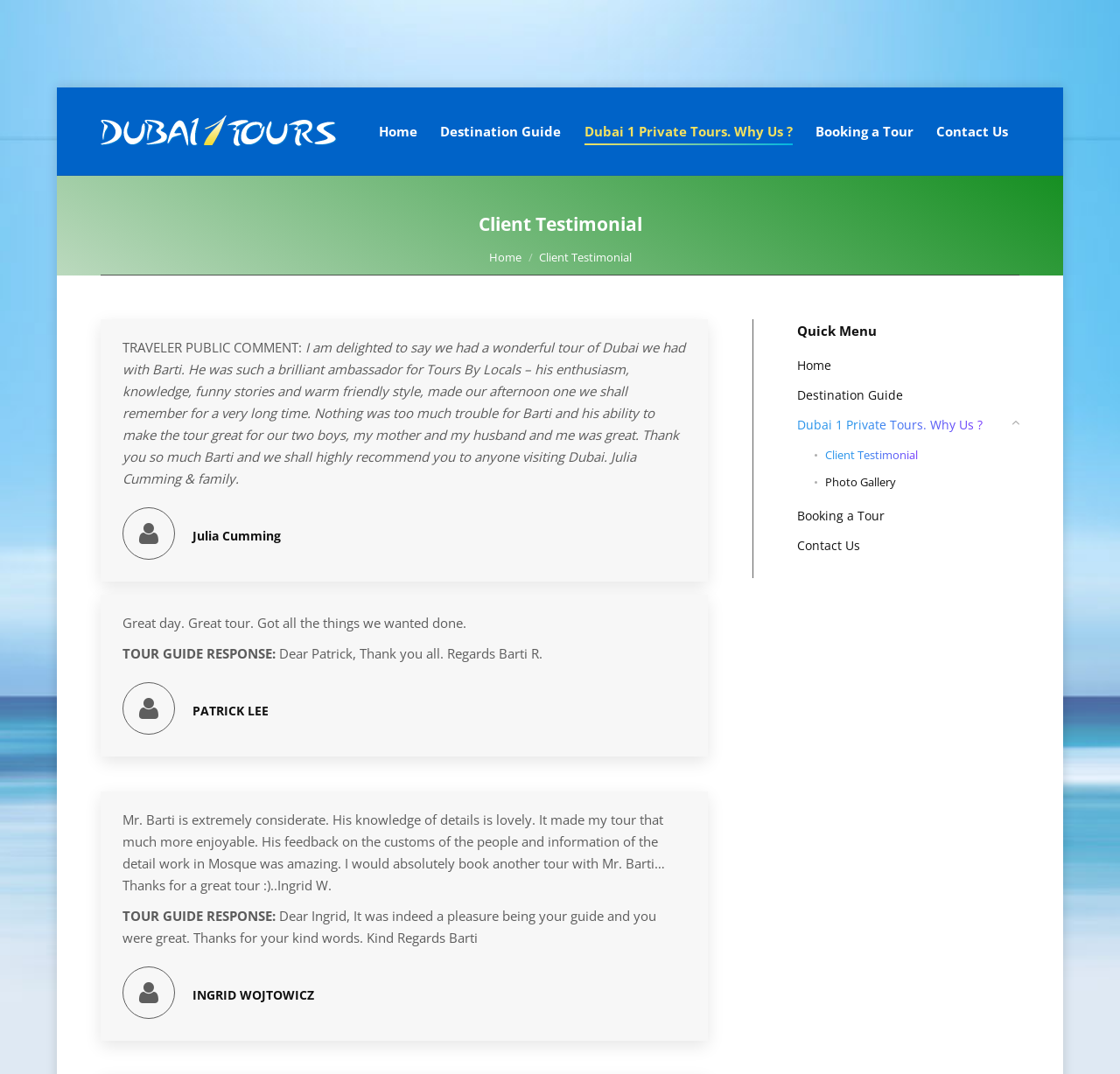Please determine the bounding box coordinates of the element's region to click in order to carry out the following instruction: "Check the 'Quick Menu'". The coordinates should be four float numbers between 0 and 1, i.e., [left, top, right, bottom].

[0.712, 0.3, 0.783, 0.316]